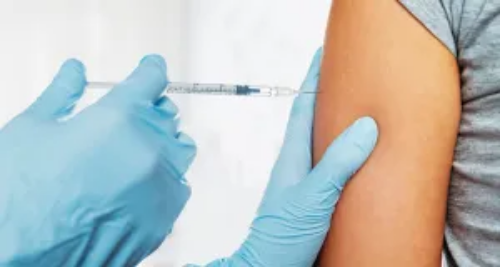Using the details from the image, please elaborate on the following question: Where is the injection being administered?

The caption describes the image as depicting a vaccination process, where the syringe is poised to deliver the vaccine into the patient's upper arm, which is partially exposed and positioned to receive the vaccination.